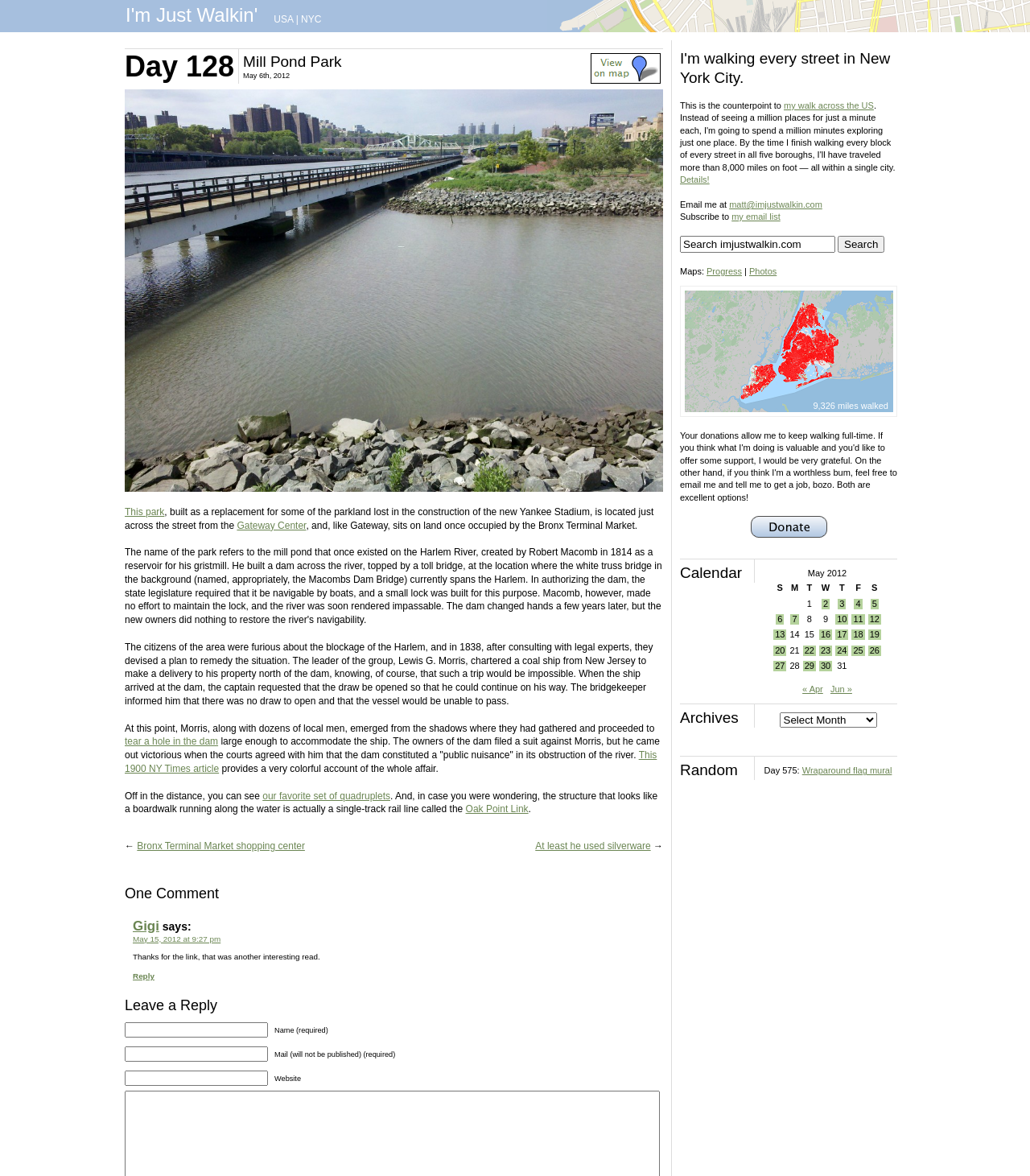Pinpoint the bounding box coordinates of the clickable area necessary to execute the following instruction: "Contact Us". The coordinates should be given as four float numbers between 0 and 1, namely [left, top, right, bottom].

None